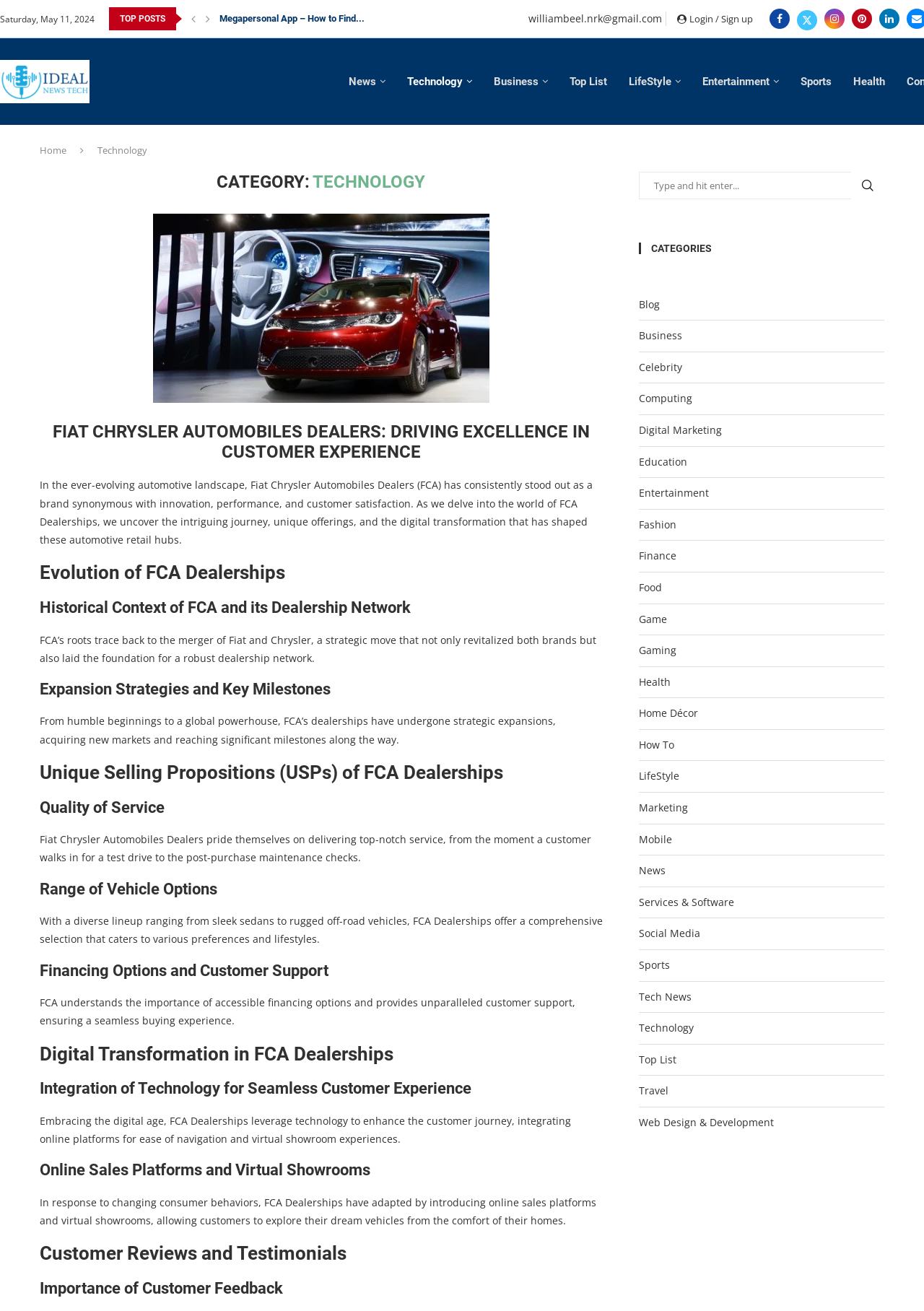Answer the question below in one word or phrase:
What is the category of the article?

Technology